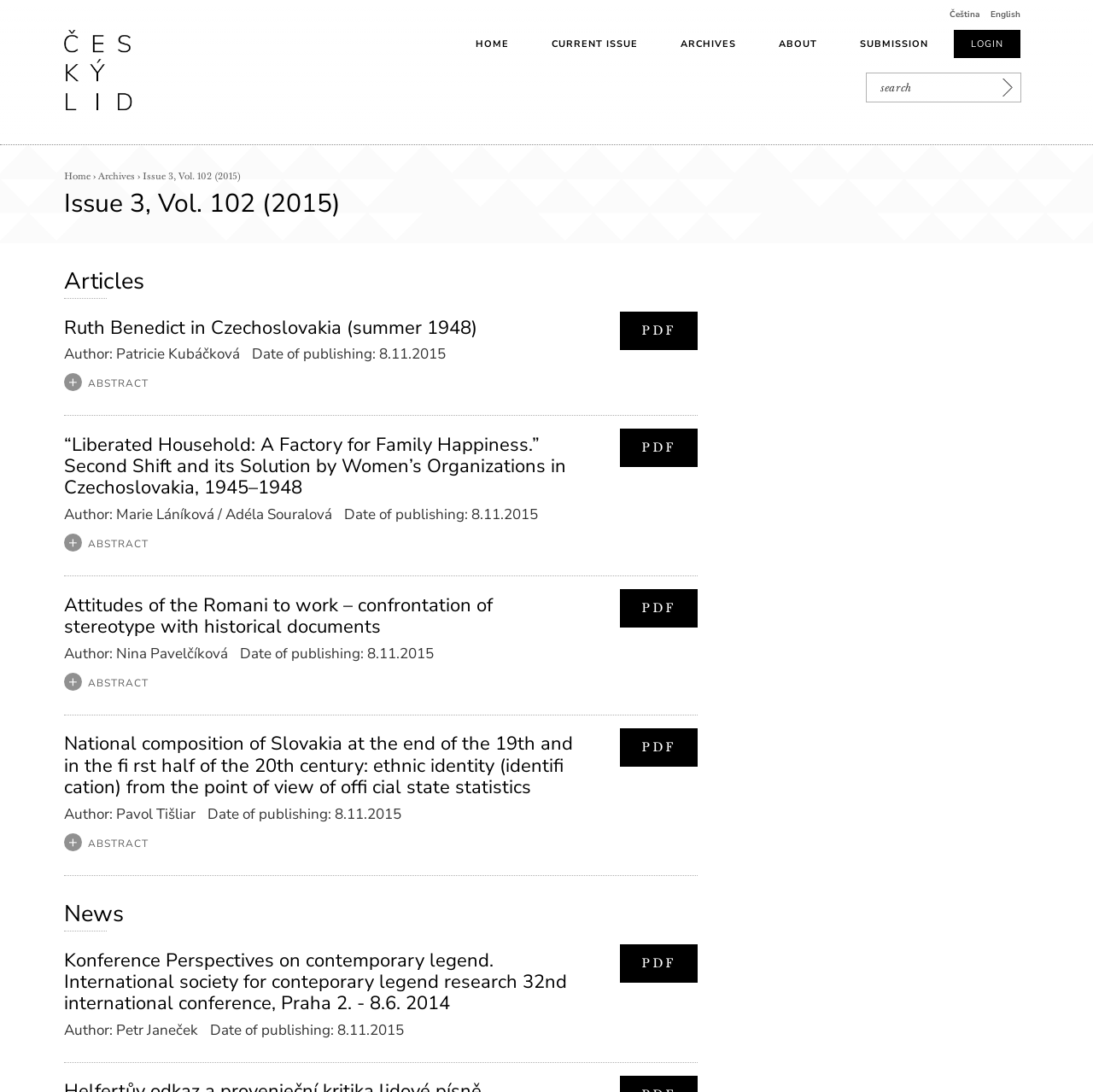Determine the bounding box coordinates of the clickable region to follow the instruction: "go to HOME".

[0.42, 0.03, 0.481, 0.05]